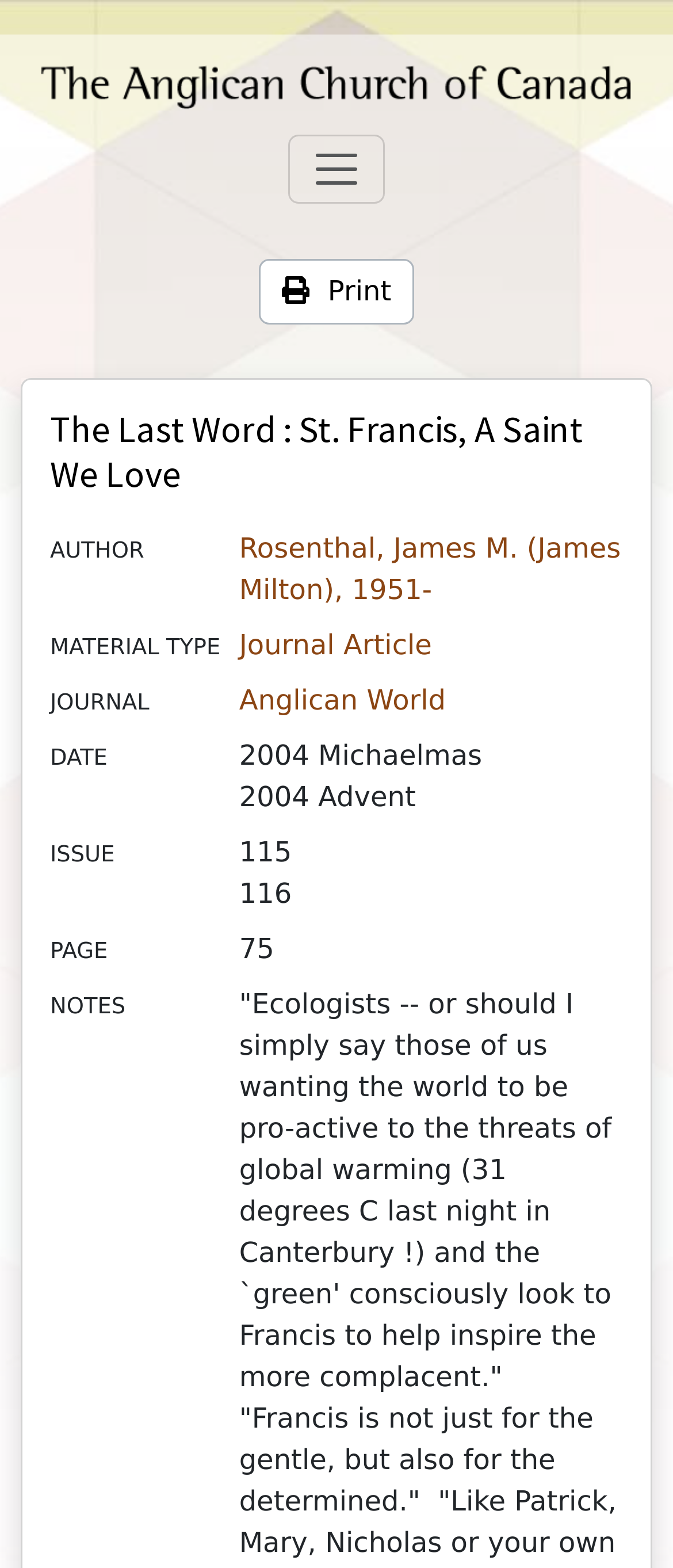Use a single word or phrase to answer the question:
What are the dates related to this article?

2004 Michaelmas, 2004 Advent